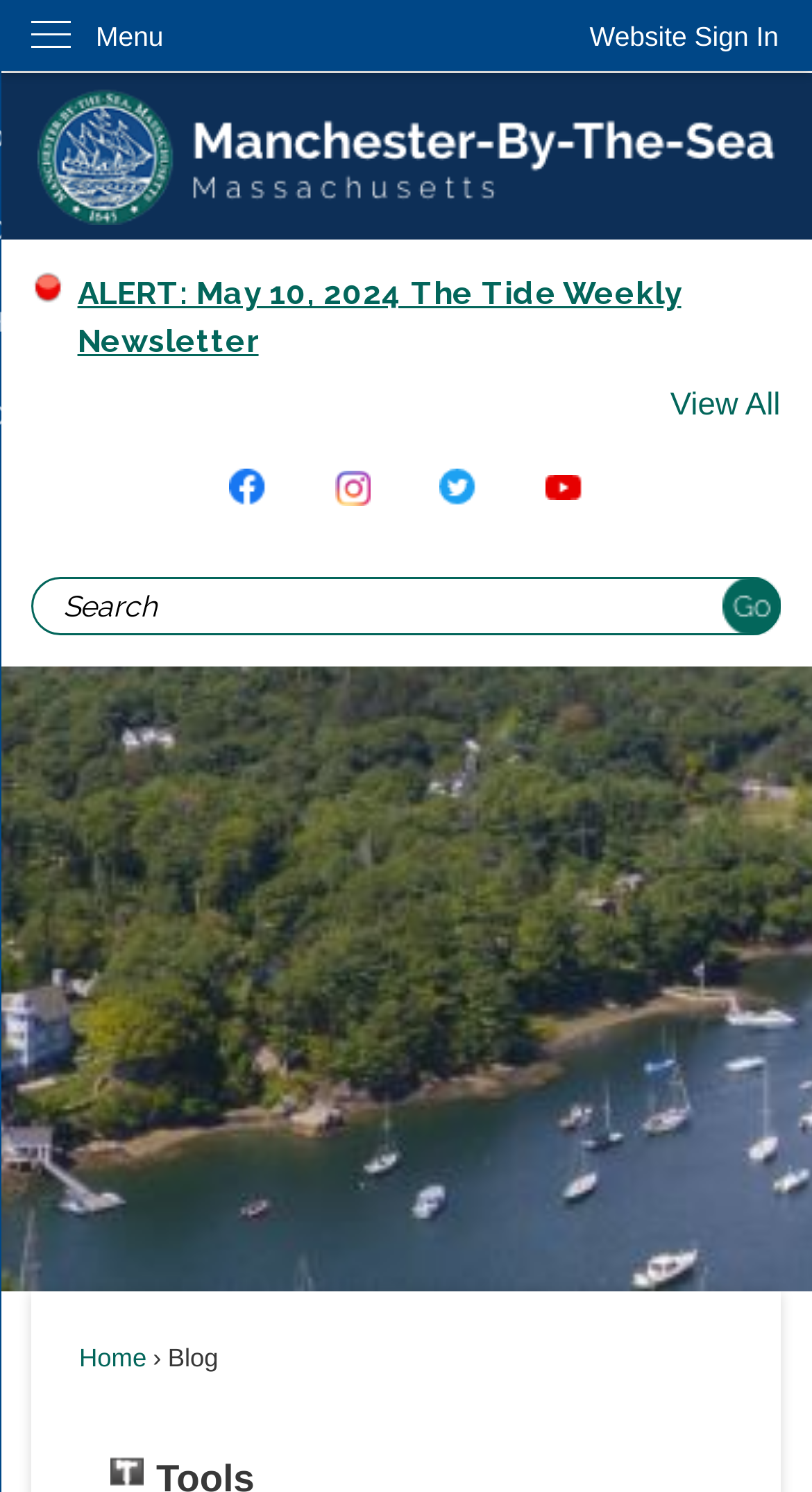Pinpoint the bounding box coordinates of the element that must be clicked to accomplish the following instruction: "View all alerts". The coordinates should be in the format of four float numbers between 0 and 1, i.e., [left, top, right, bottom].

[0.825, 0.256, 0.961, 0.288]